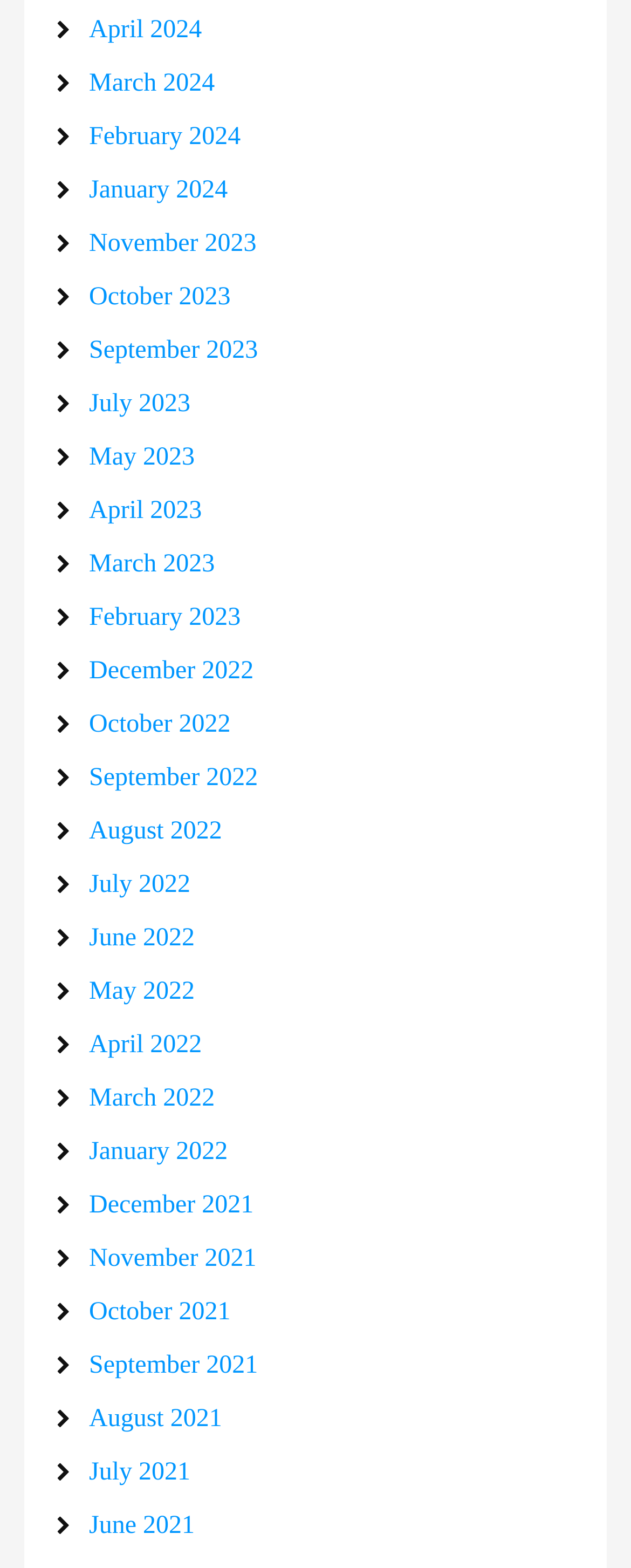Use a single word or phrase to answer the question:
How many links are there in total?

27